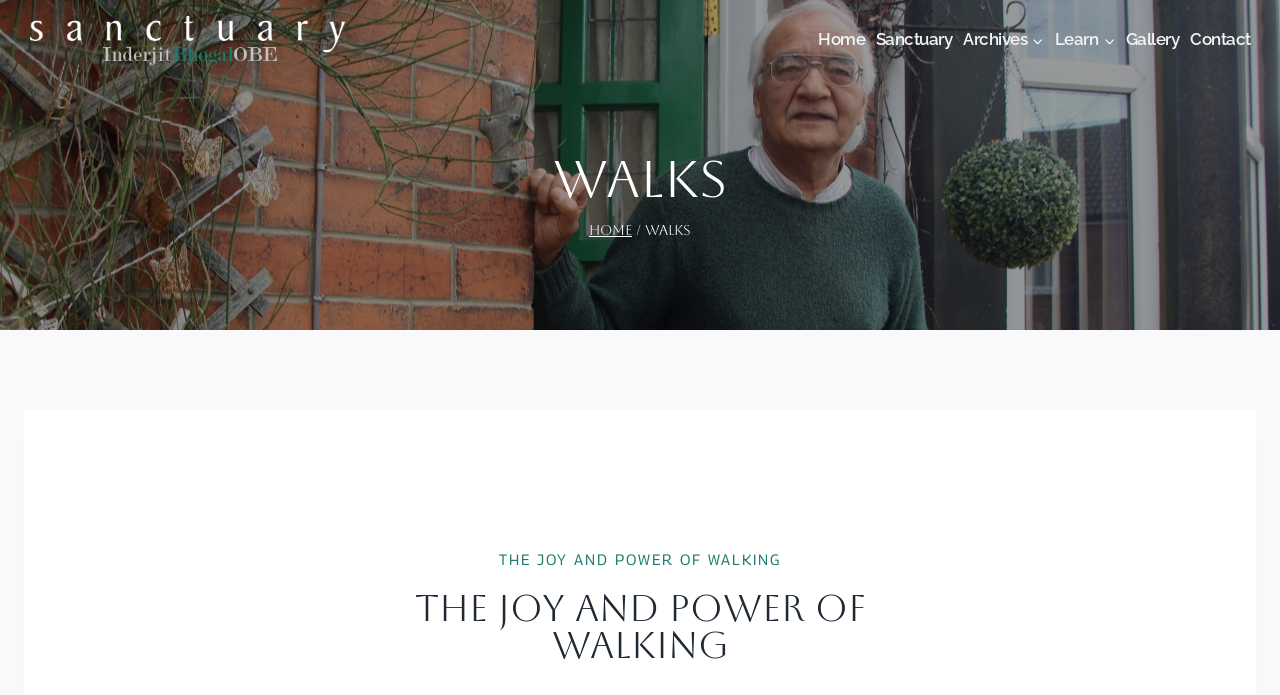Using the webpage screenshot and the element description Sanctuary, determine the bounding box coordinates. Specify the coordinates in the format (top-left x, top-left y, bottom-right x, bottom-right y) with values ranging from 0 to 1.

[0.68, 0.036, 0.748, 0.08]